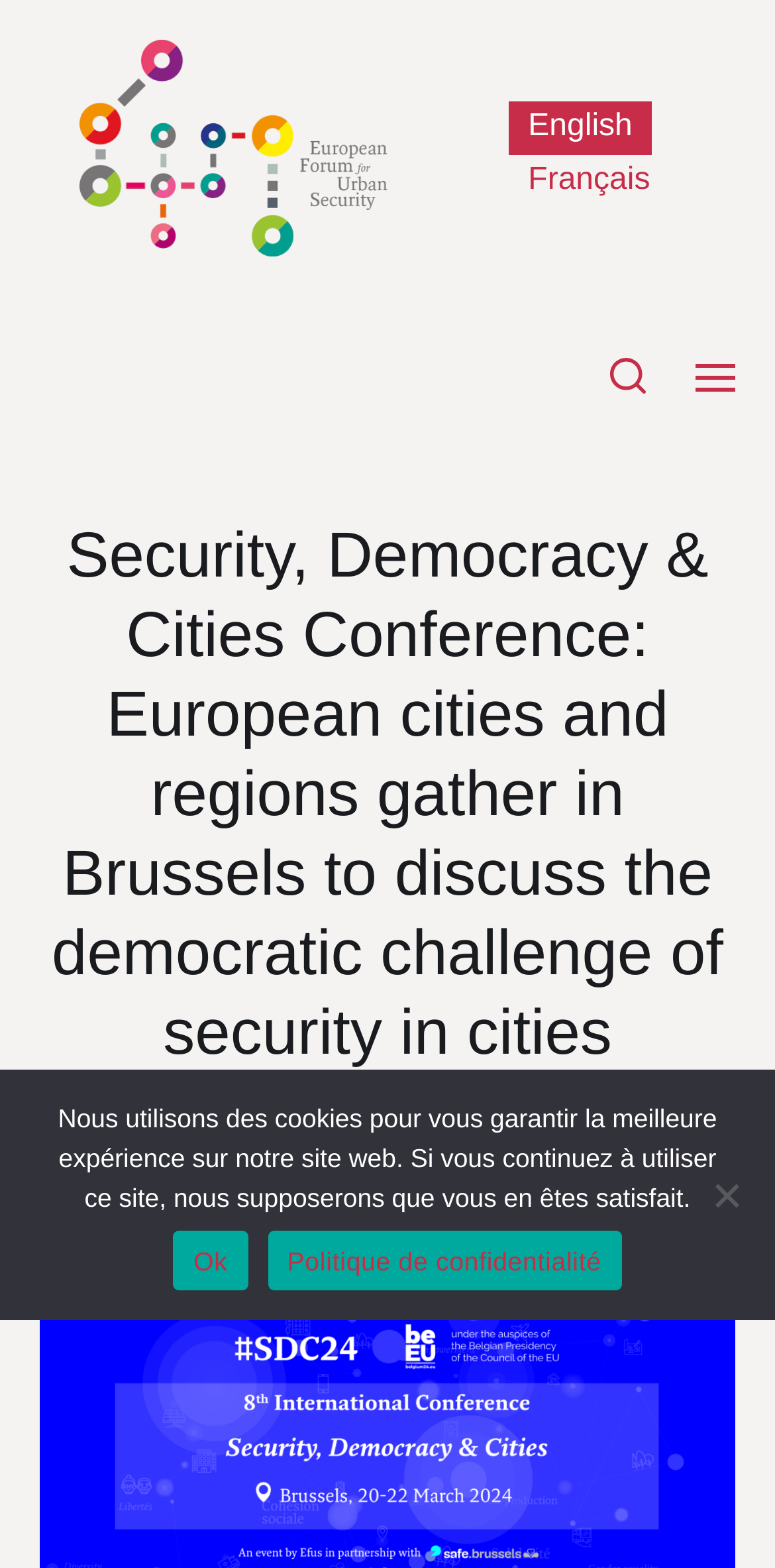What is the purpose of the 'Cookie Notice' dialog?
Refer to the screenshot and respond with a concise word or phrase.

To inform about cookie usage